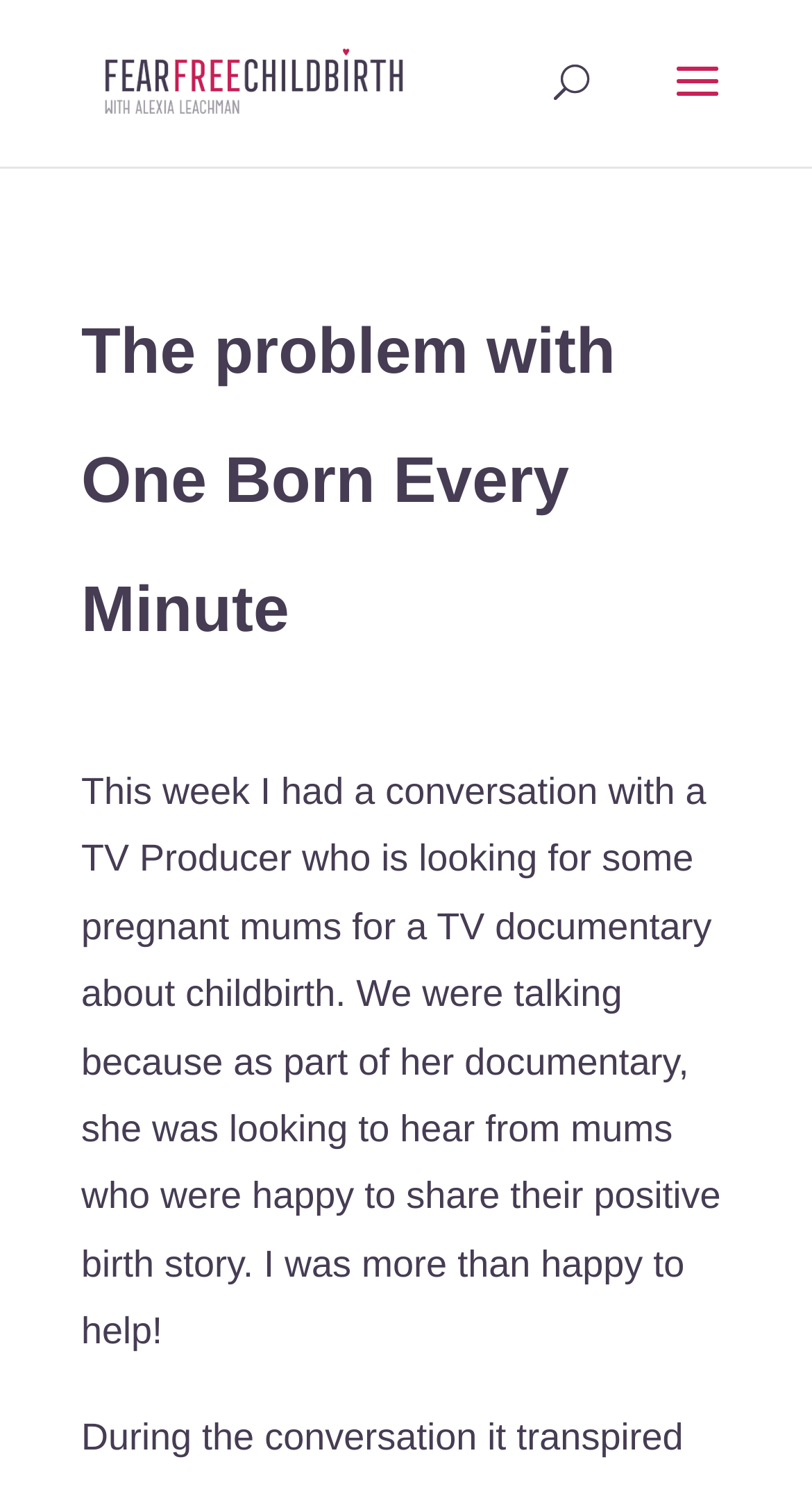Generate the text of the webpage's primary heading.

The problem with One Born Every Minute